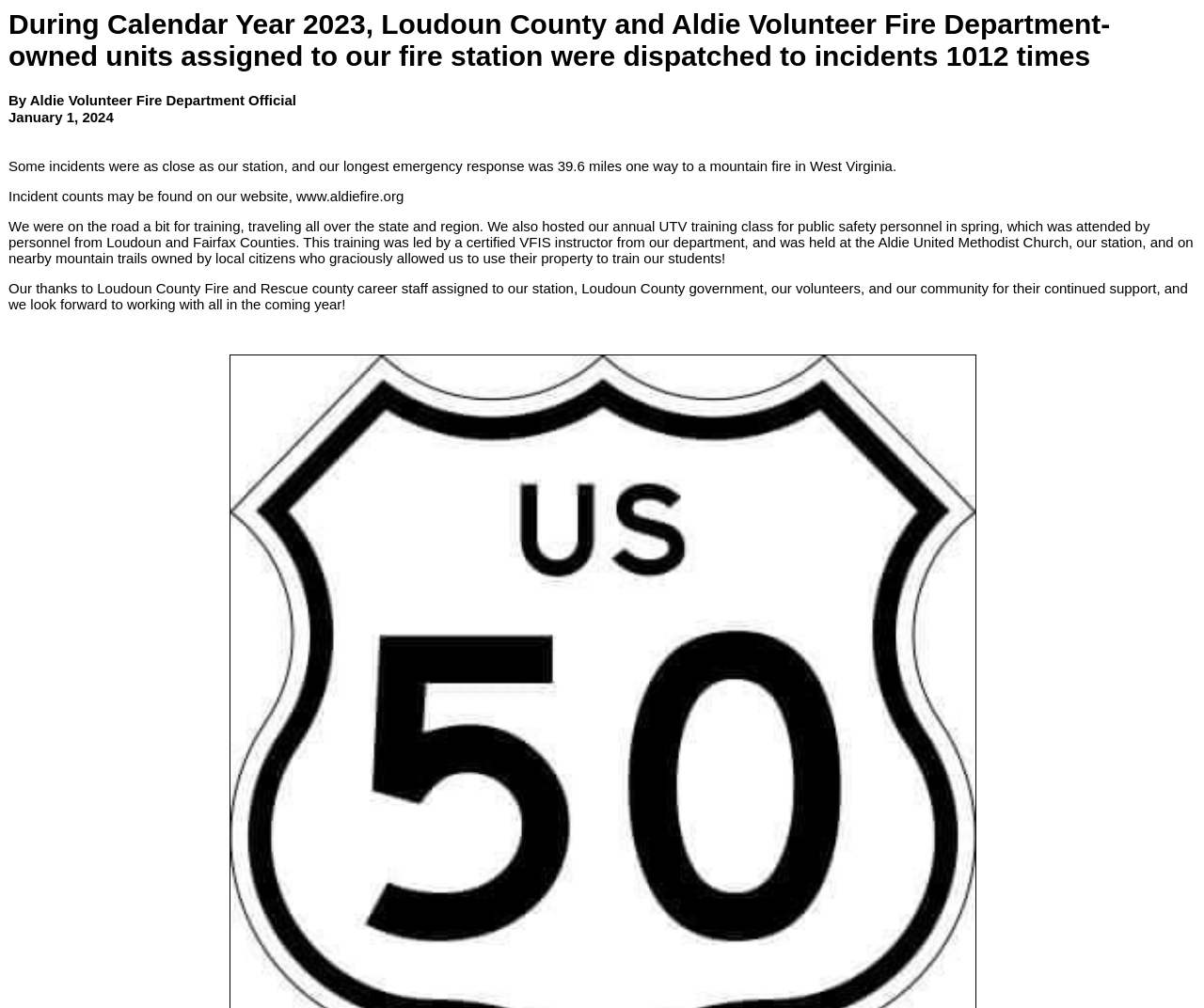Please answer the following question using a single word or phrase: 
What is the number of incidents responded to by Aldie Volunteer Fire Department in 2023?

1012